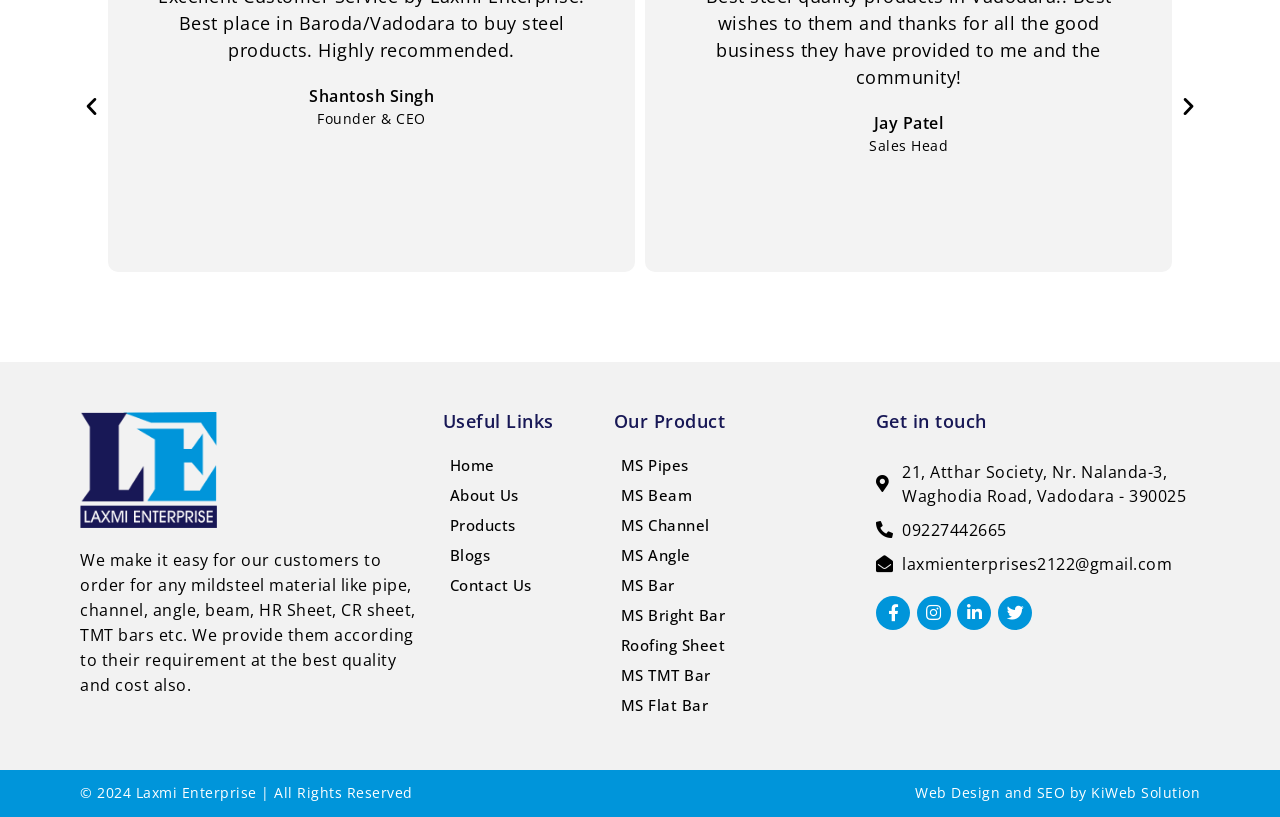What is the name of the Sales Head?
Answer with a single word or short phrase according to what you see in the image.

Shailesh Sharma